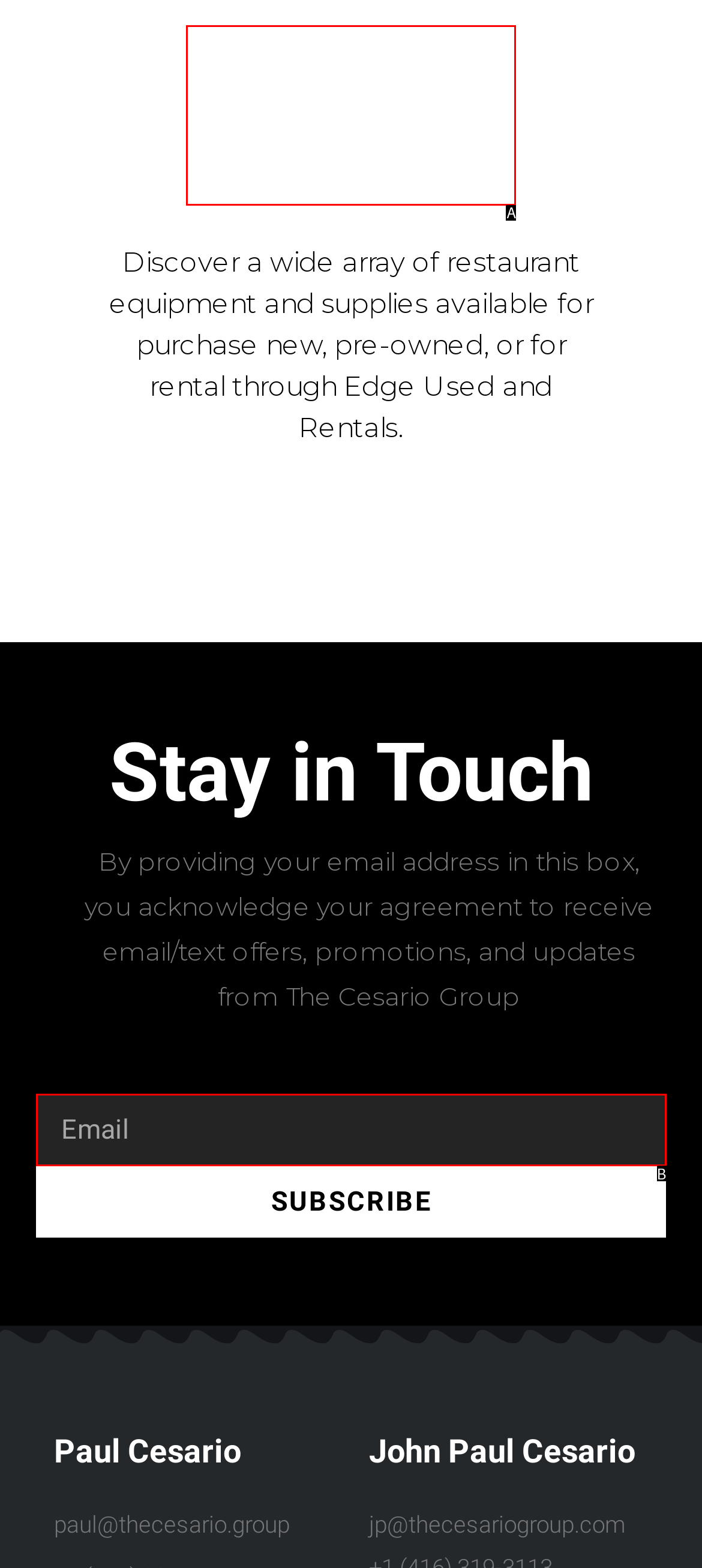Match the description to the correct option: alt="Edge_LOGO-old-3" title="Edge_LOGO-old-3"
Provide the letter of the matching option directly.

A